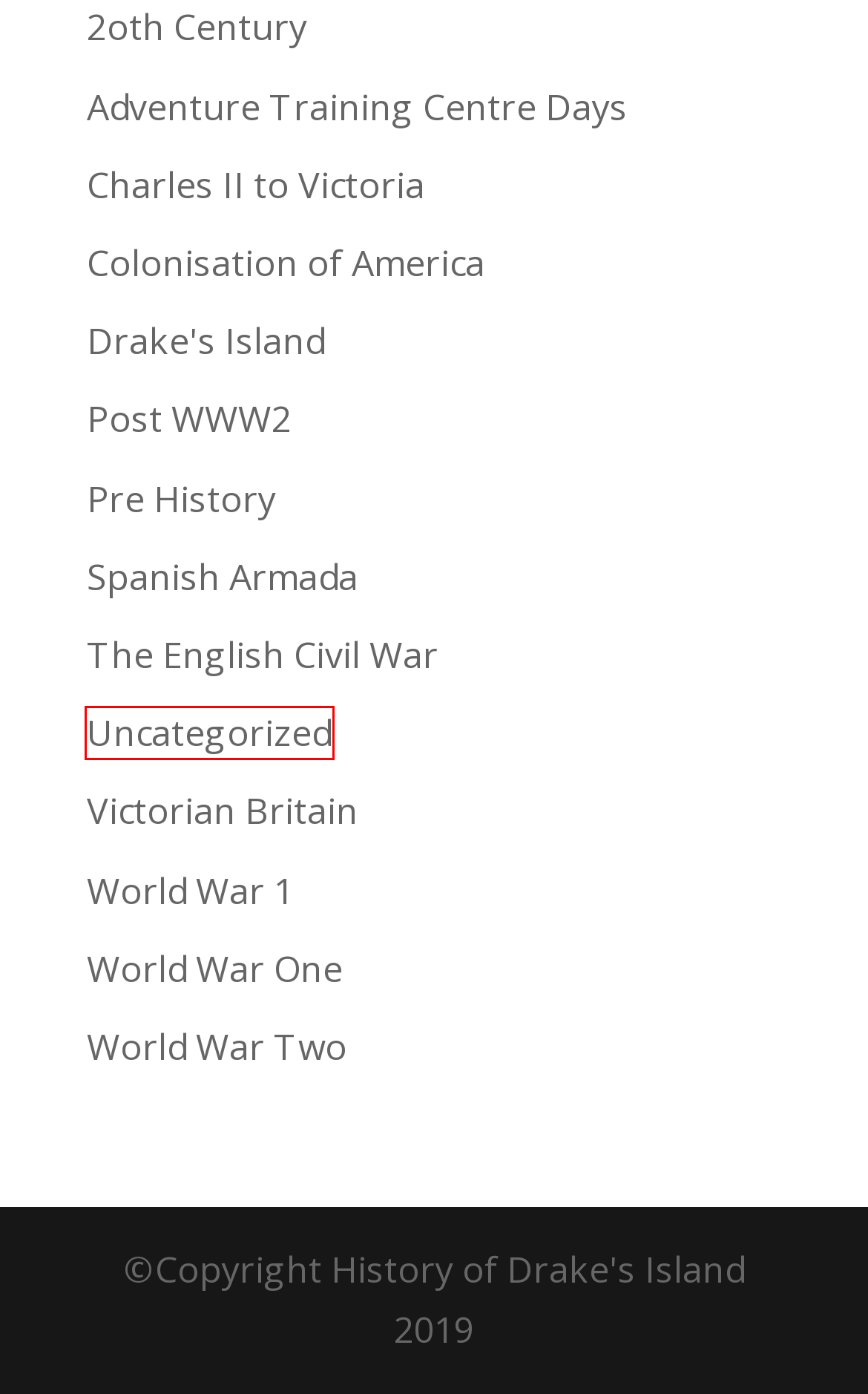Given a webpage screenshot featuring a red rectangle around a UI element, please determine the best description for the new webpage that appears after the element within the bounding box is clicked. The options are:
A. World War Two | The History Of Drakes Island
B. Post WWW2 | The History Of Drakes Island
C. Uncategorized | The History Of Drakes Island
D. 2oth Century | The History Of Drakes Island
E. Adventure Training Centre Days | The History Of Drakes Island
F. The English Civil War | The History Of Drakes Island
G. Drake’s Island | The History Of Drakes Island
H. World War One | The History Of Drakes Island

C